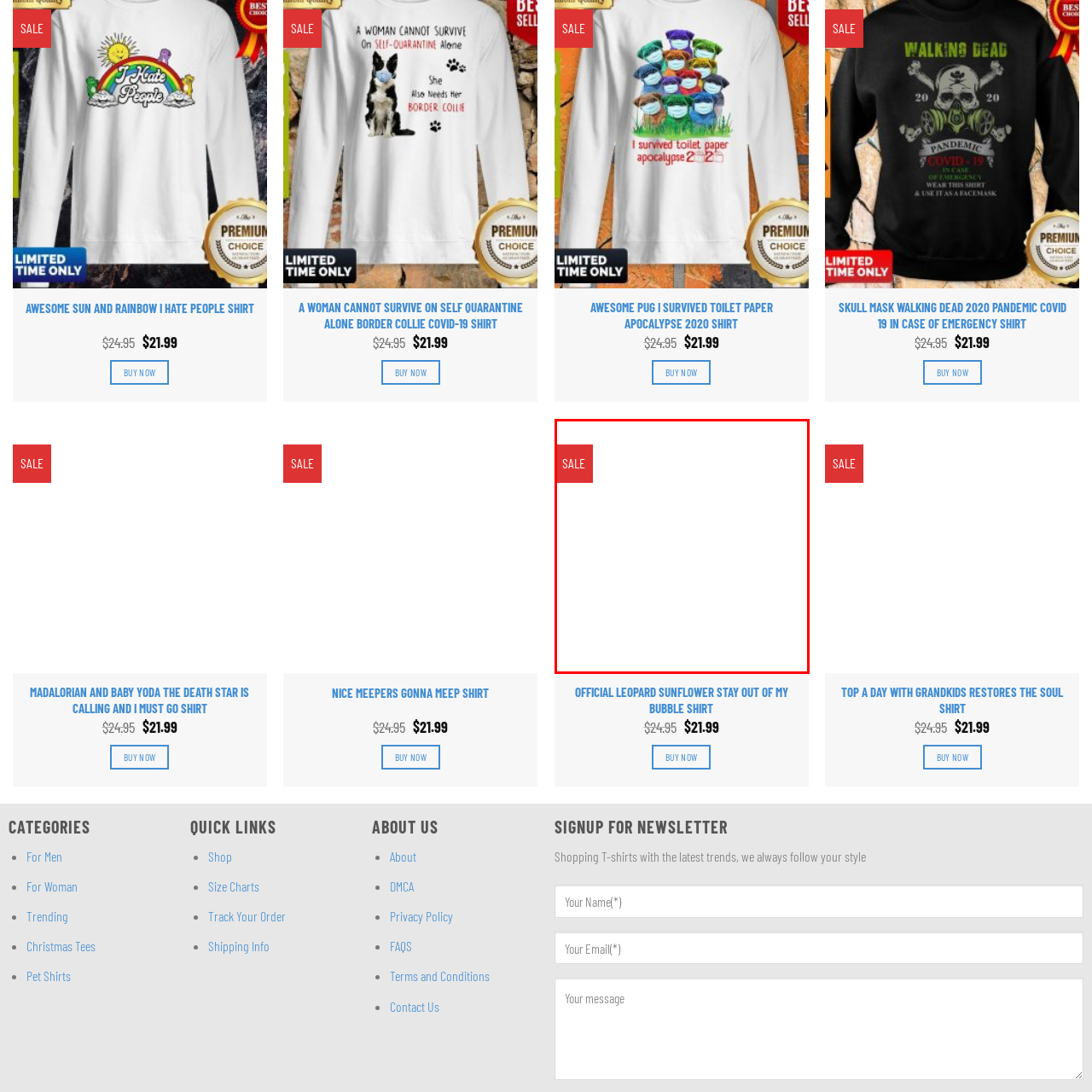Look at the image within the red outlined box, What is the purpose of the banner? Provide a one-word or brief phrase answer.

To entice customers